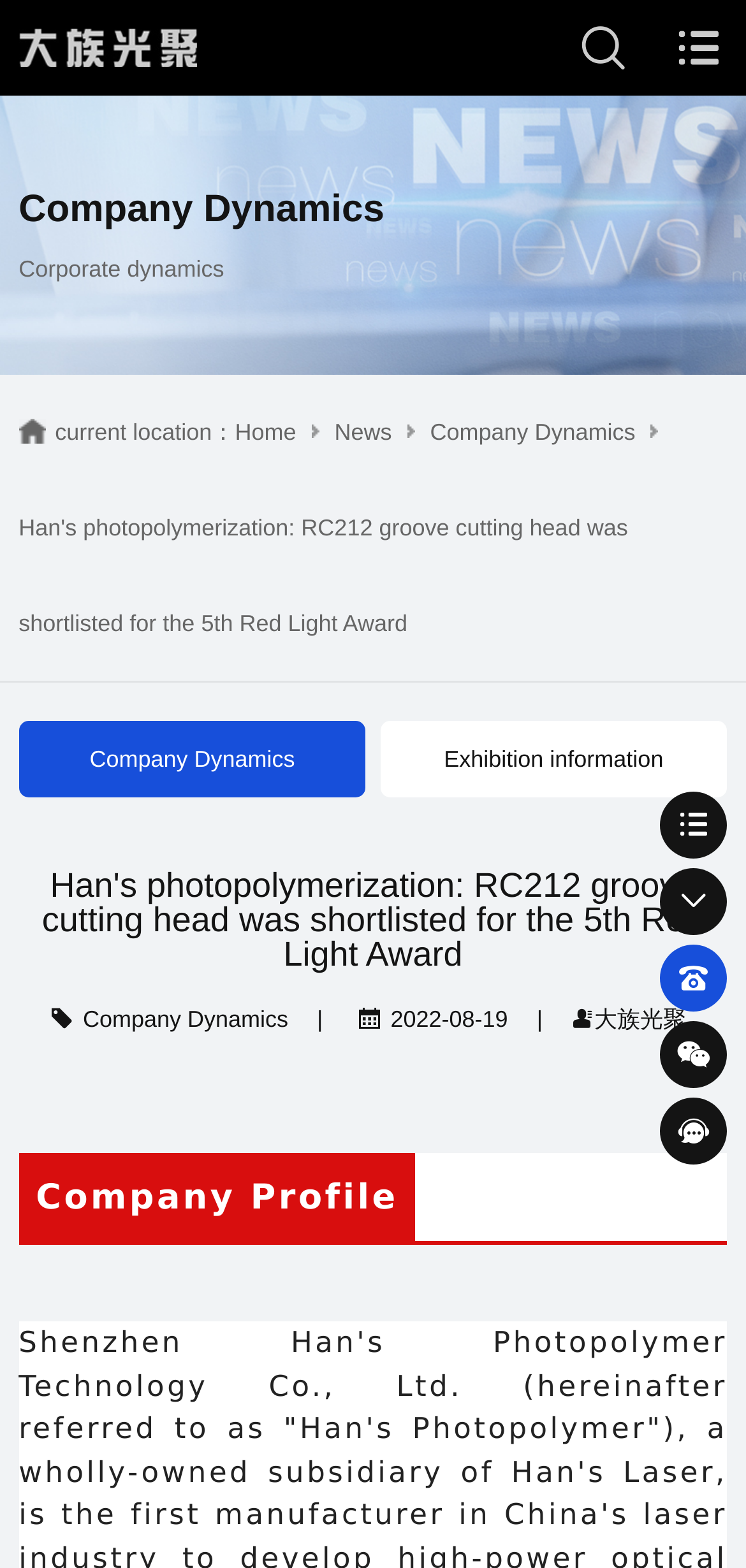Summarize the webpage with intricate details.

This webpage is about a company called "大族光聚" (Dazu Guangju) that specializes in laser technology. At the top of the page, there is a banner with a link and an image, which appears to be a logo or a promotional image. Below the banner, there is a large image with the text "News" on top of it.

On the left side of the page, there is a menu with links to different sections, including "Home", "News", and "Company Dynamics". The "Company Dynamics" section is highlighted, indicating that it is the current page.

In the main content area, there is a title "Company Dynamics" followed by a description list with two items: "Company Dynamics" and "Exhibition information". Each item has a link to a corresponding page.

Below the description list, there are several news articles or announcements, each with a title, a date, and a brief description. The titles include "RC212坡口切割头入围第五届红光奖评选" and "大族光聚". The dates range from 2022-08-19 to other unspecified dates.

At the bottom of the page, there are four social media links represented by icons, and a link to the "Company Profile" page.